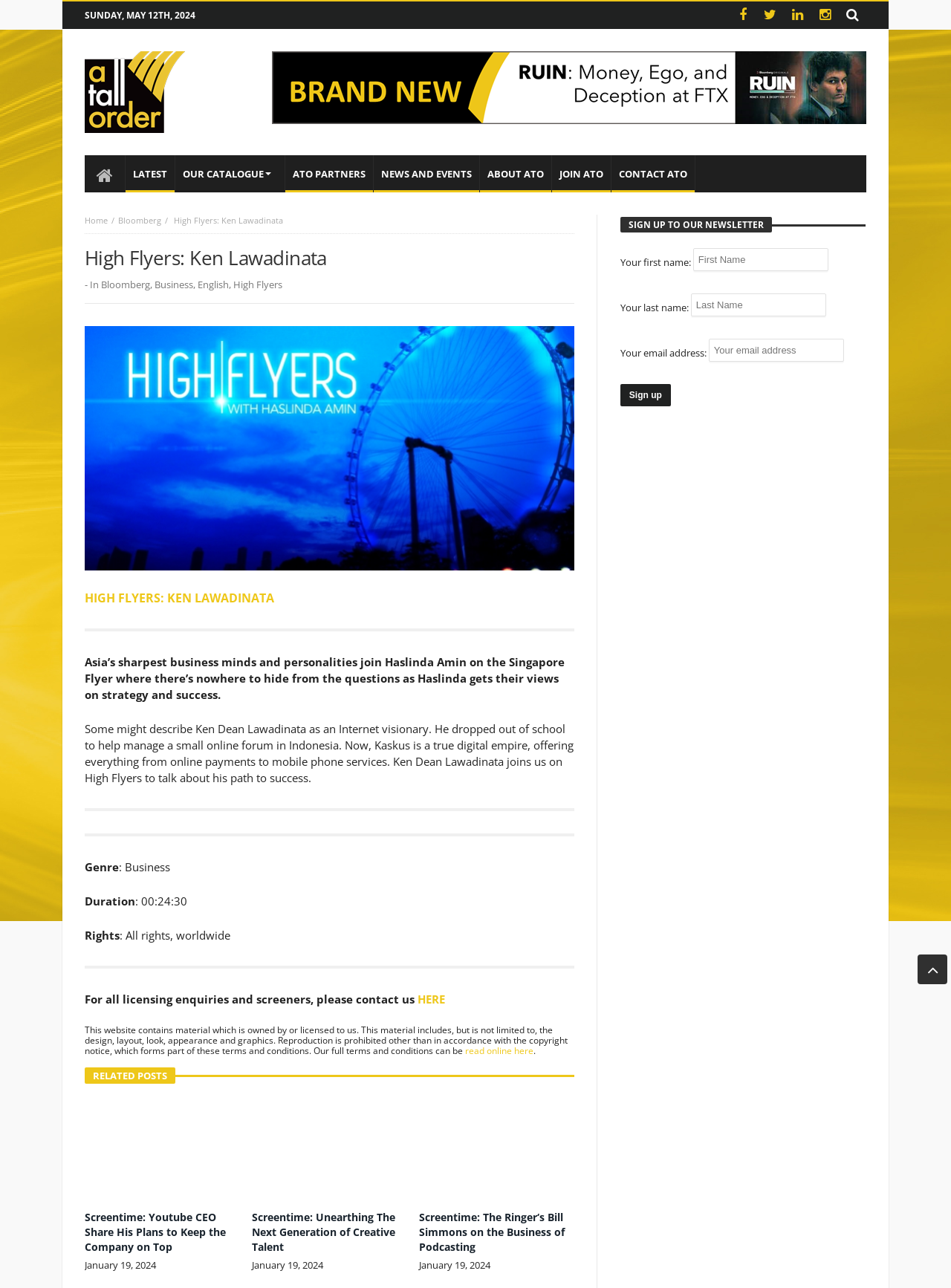Please locate the bounding box coordinates of the region I need to click to follow this instruction: "Enter your first name".

[0.729, 0.193, 0.871, 0.21]